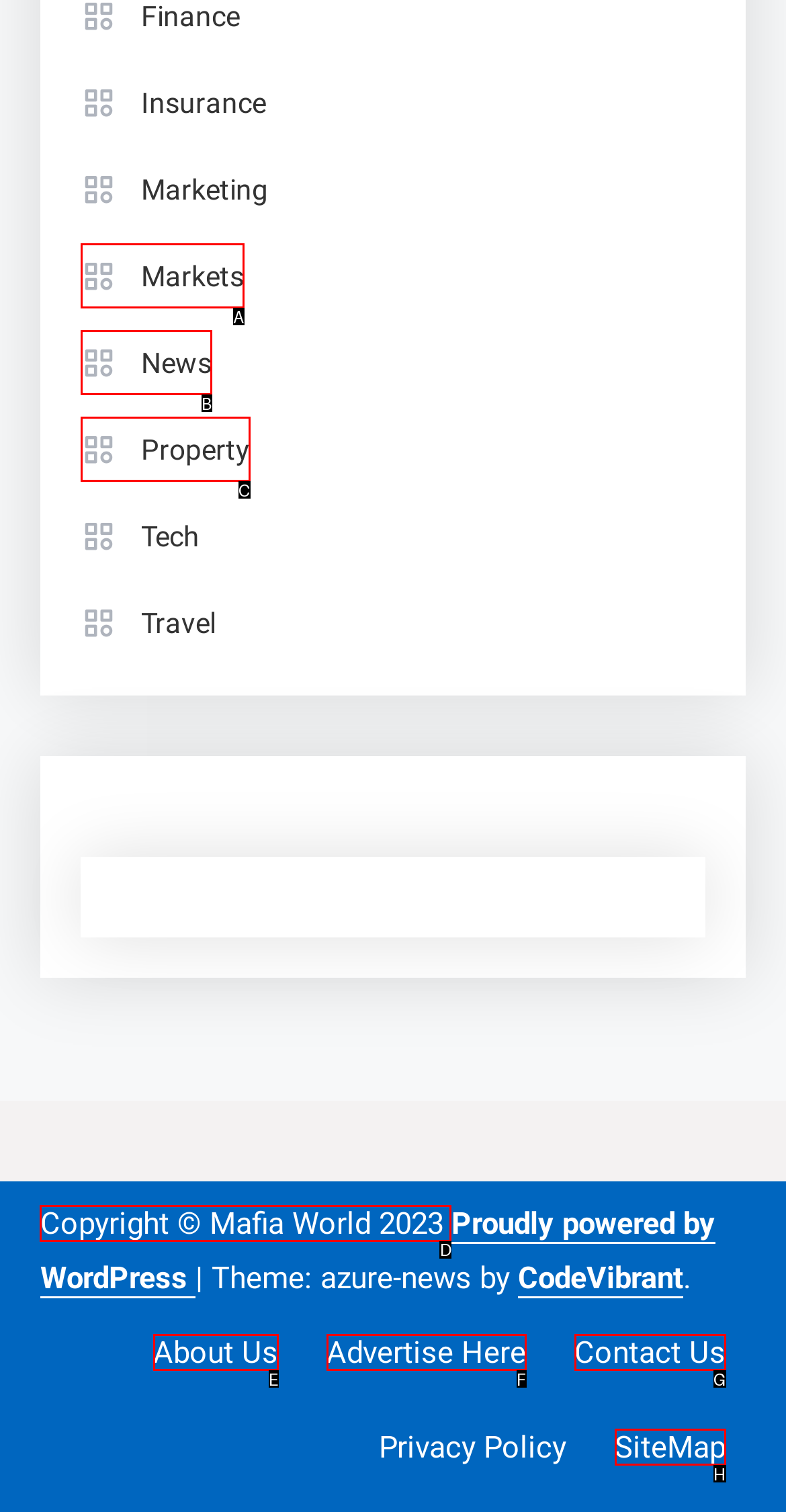Indicate the HTML element that should be clicked to perform the task: Read the Copyright information Reply with the letter corresponding to the chosen option.

D